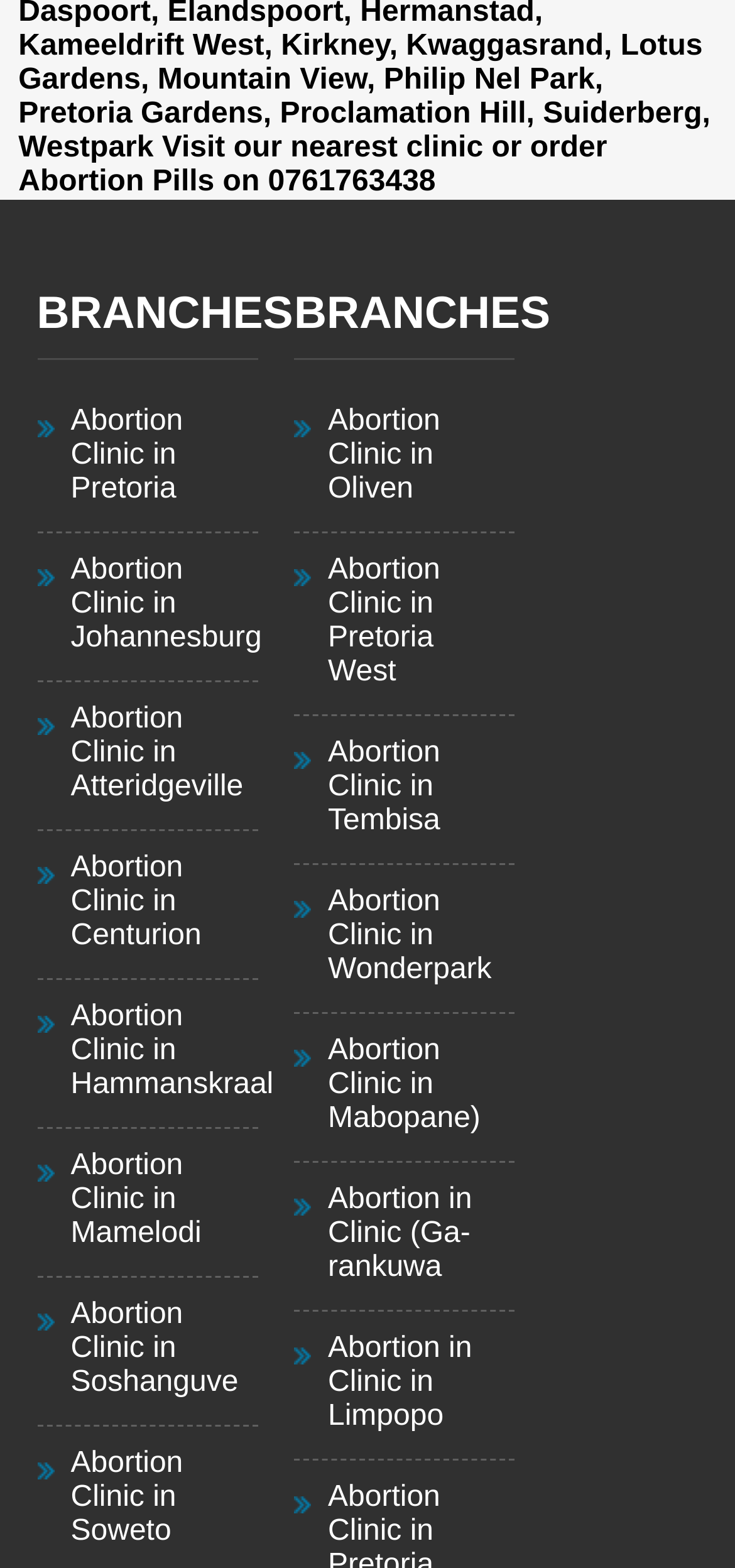Determine the bounding box coordinates of the region I should click to achieve the following instruction: "Click Abortion Clinic in Limpopo". Ensure the bounding box coordinates are four float numbers between 0 and 1, i.e., [left, top, right, bottom].

[0.446, 0.847, 0.674, 0.921]